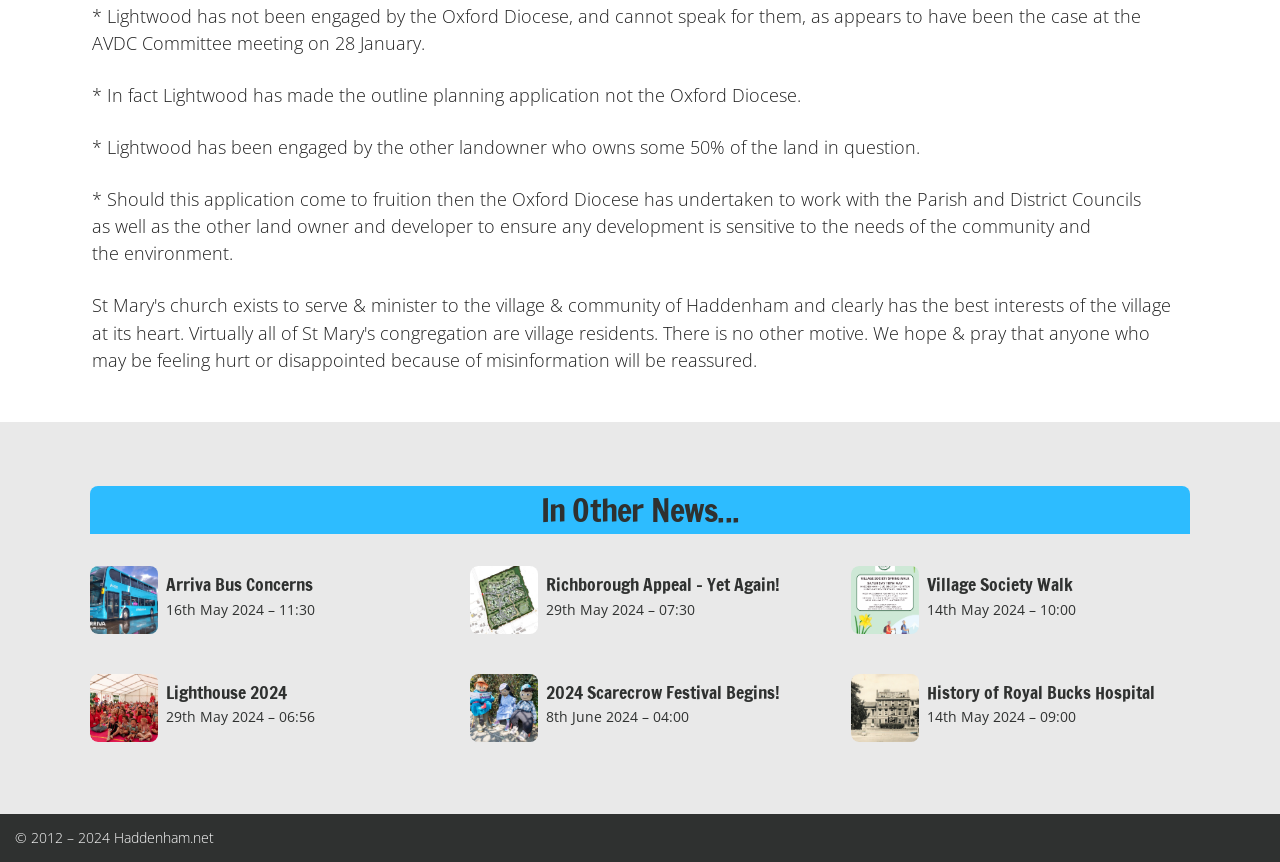Give a one-word or short phrase answer to the question: 
What is Lightwood engaged by?

another landowner